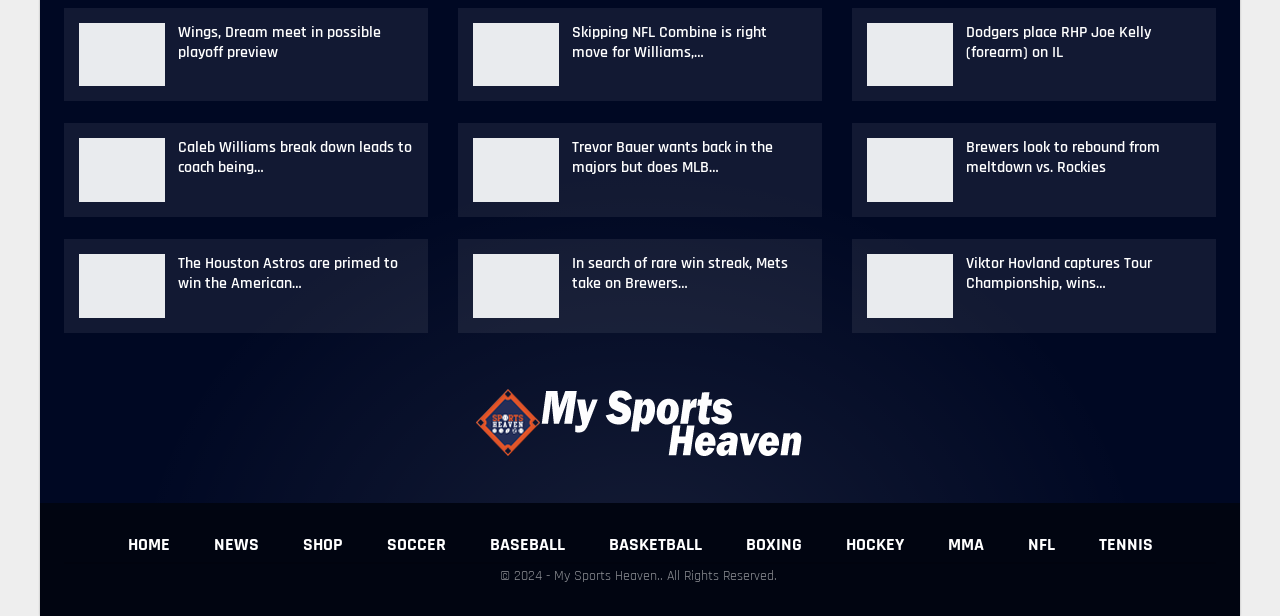How many sports categories are listed at the bottom of the webpage?
Give a single word or phrase as your answer by examining the image.

9